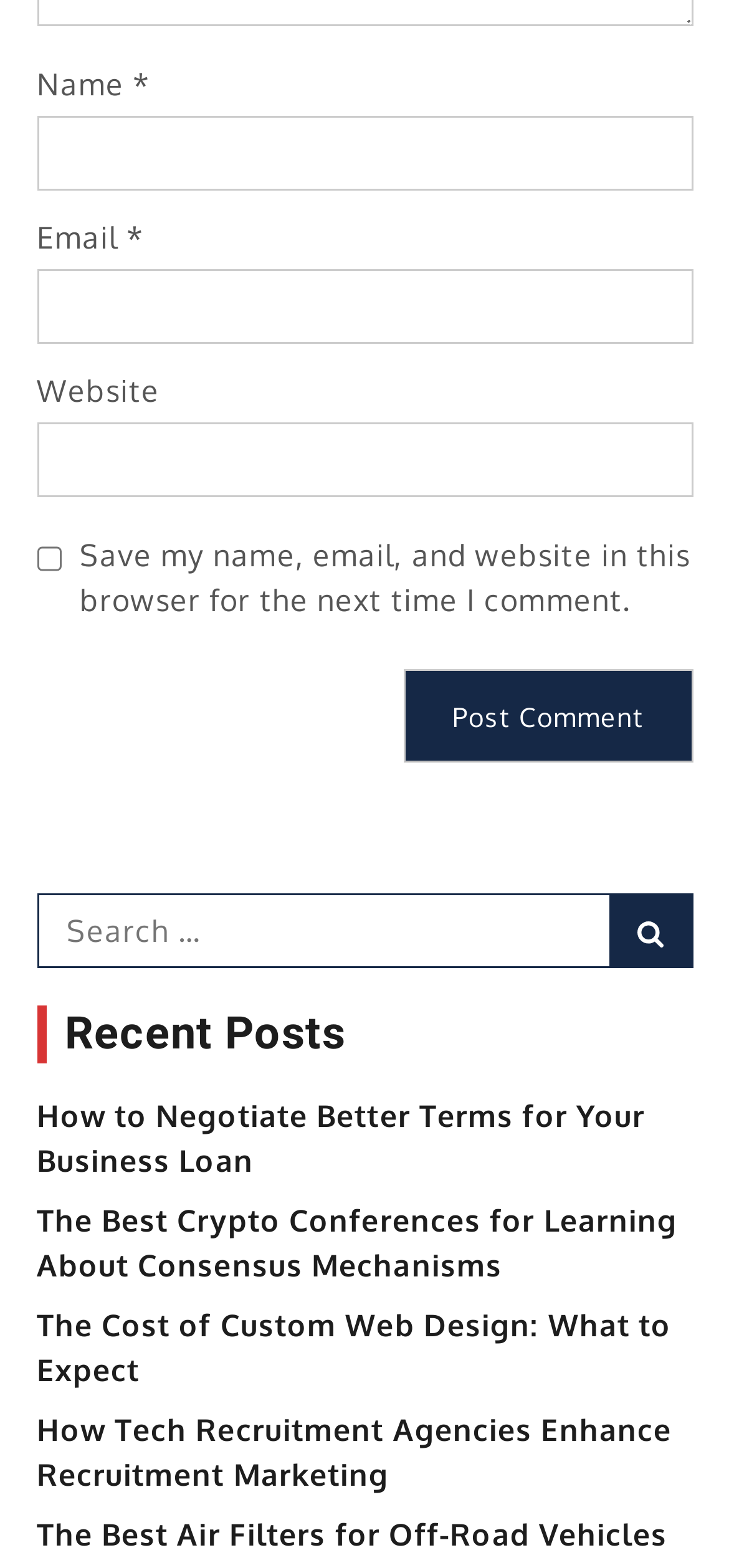Please locate the bounding box coordinates of the element's region that needs to be clicked to follow the instruction: "Enter your name". The bounding box coordinates should be provided as four float numbers between 0 and 1, i.e., [left, top, right, bottom].

[0.05, 0.074, 0.95, 0.122]